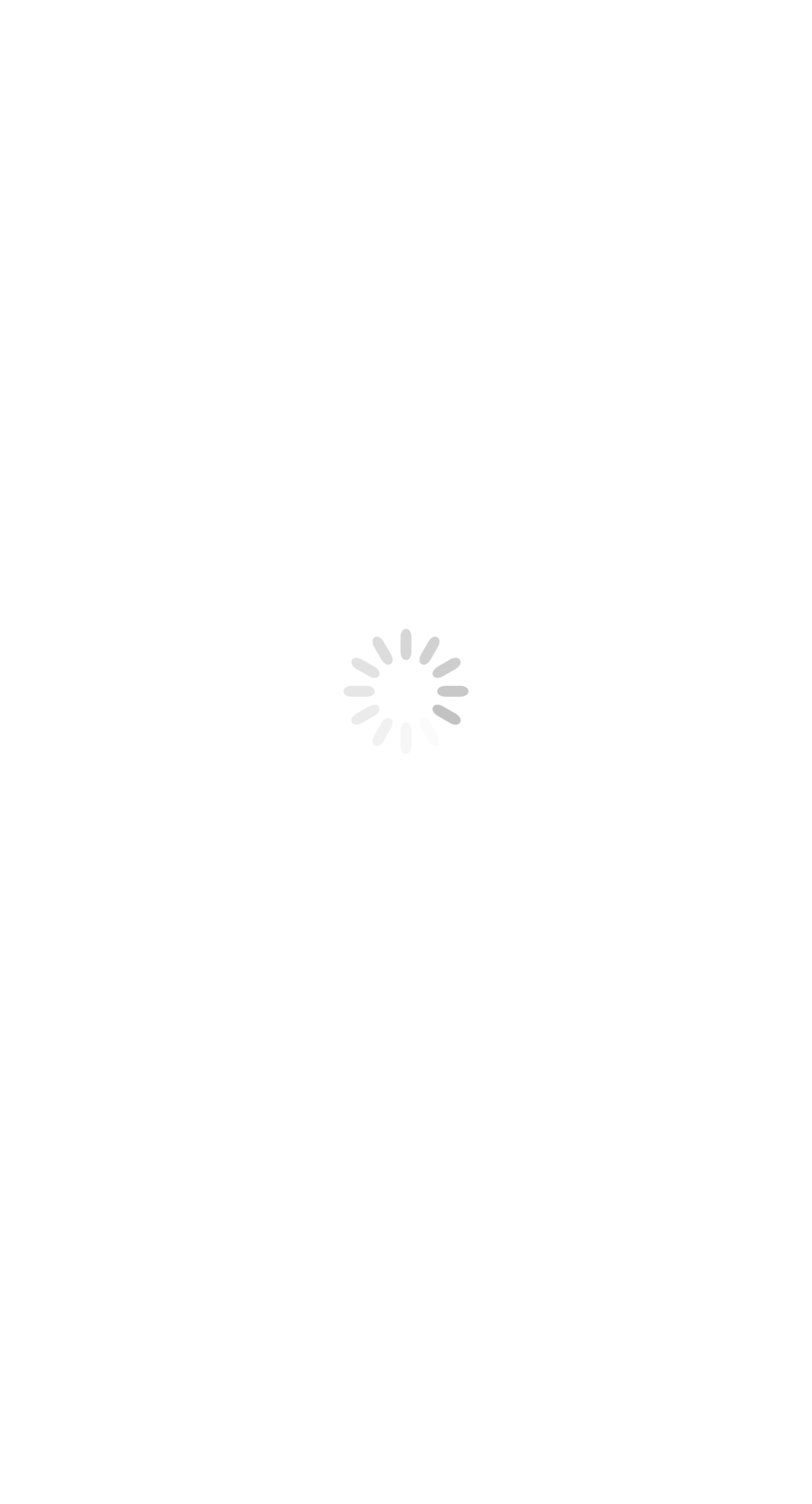Pinpoint the bounding box coordinates of the clickable element to carry out the following instruction: "Go to top of the page."

[0.872, 0.85, 0.974, 0.905]